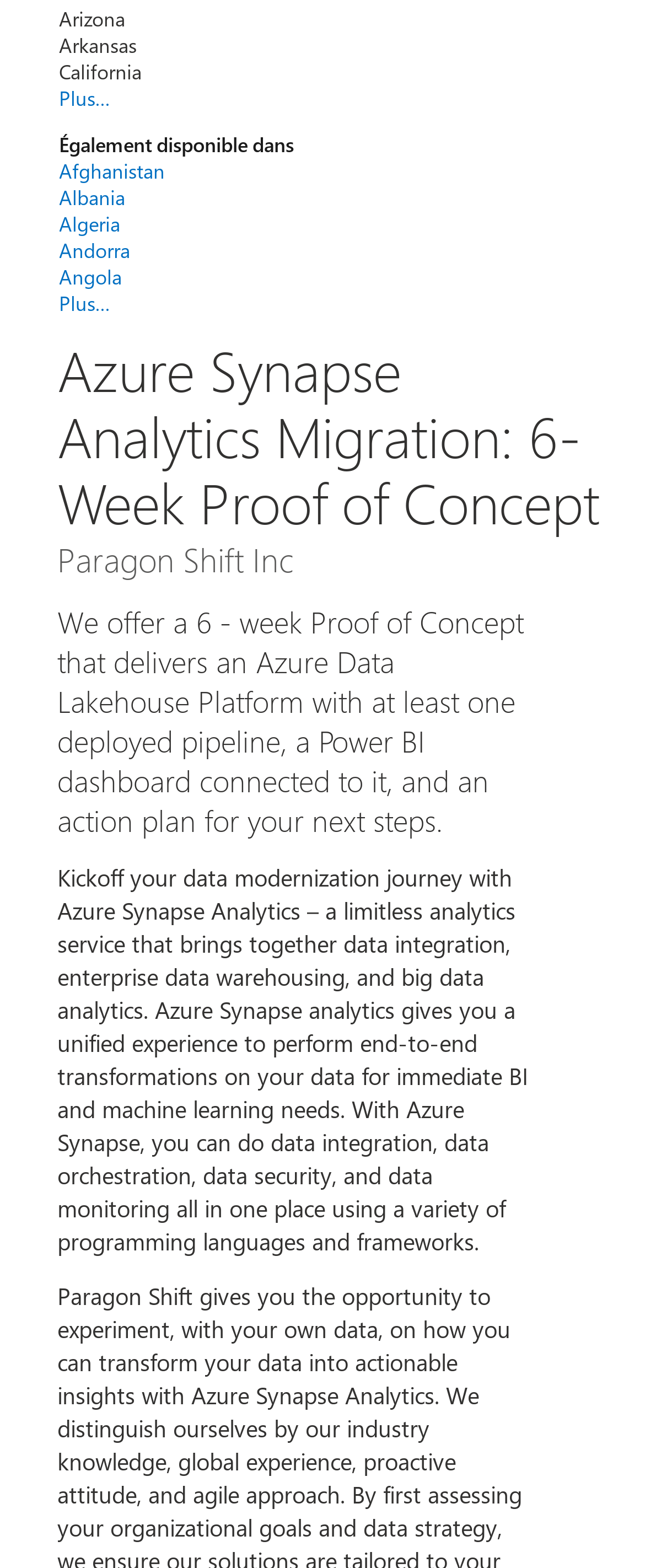How many countries are listed?
Please look at the screenshot and answer using one word or phrase.

Over 90